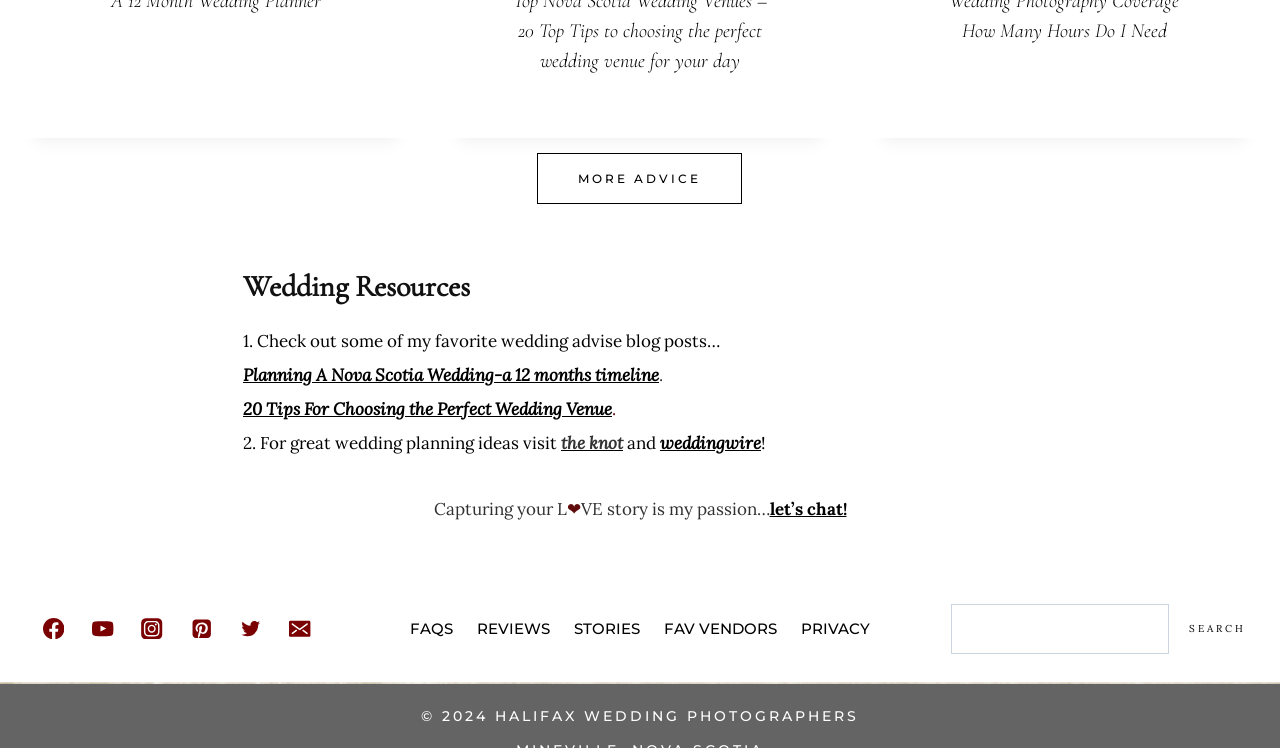Locate the bounding box for the described UI element: "Email". Ensure the coordinates are four float numbers between 0 and 1, formatted as [left, top, right, bottom].

[0.218, 0.812, 0.251, 0.869]